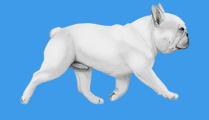What is the dog's expression in the image?
Please provide a single word or phrase based on the screenshot.

Lively